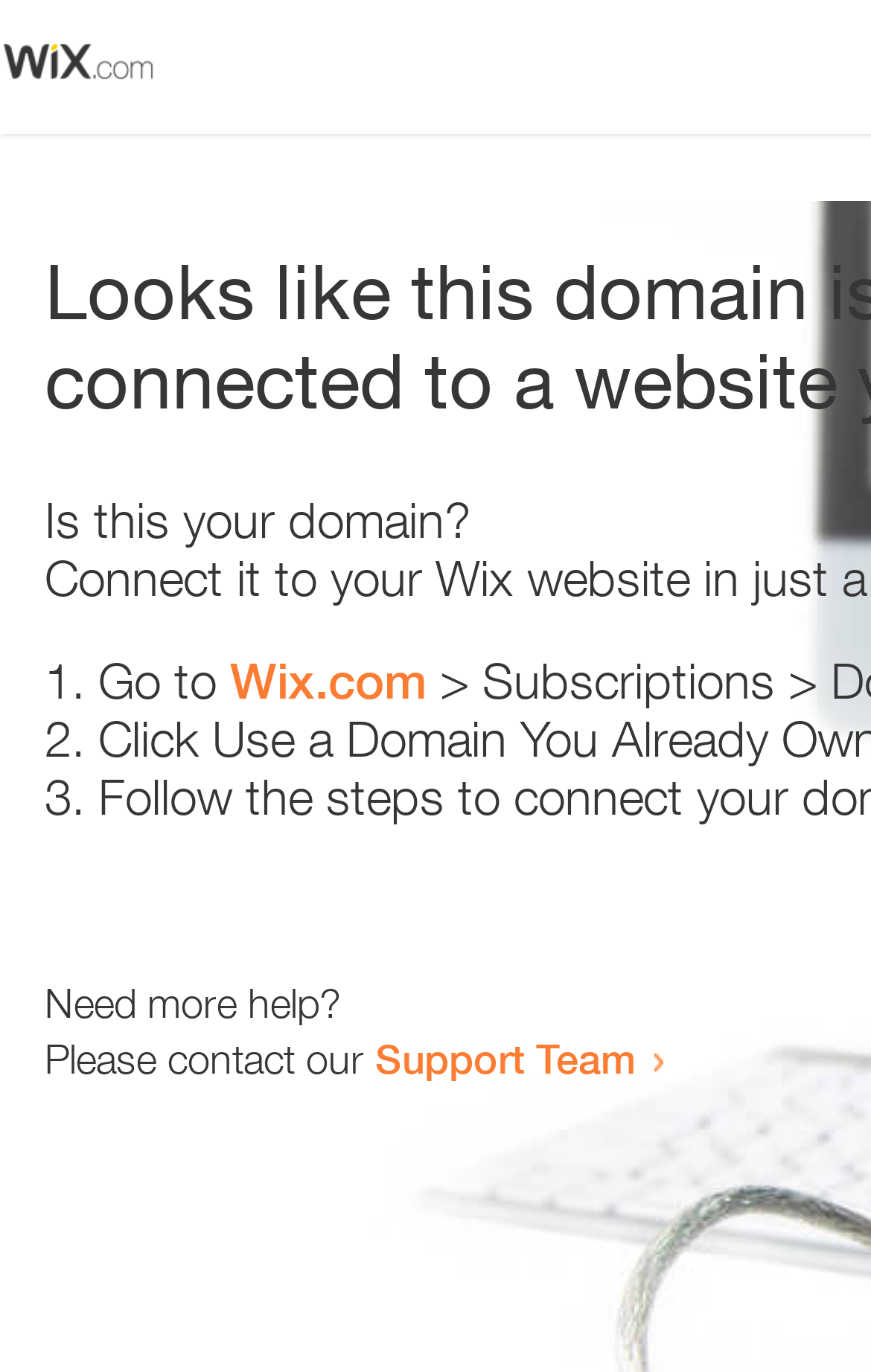What is the support team contact method?
Please ensure your answer is as detailed and informative as possible.

The webpage contains a link 'Support Team' which suggests that the support team can be contacted by clicking on this link. The exact contact method is not specified, but it is likely to be an email or a contact form.